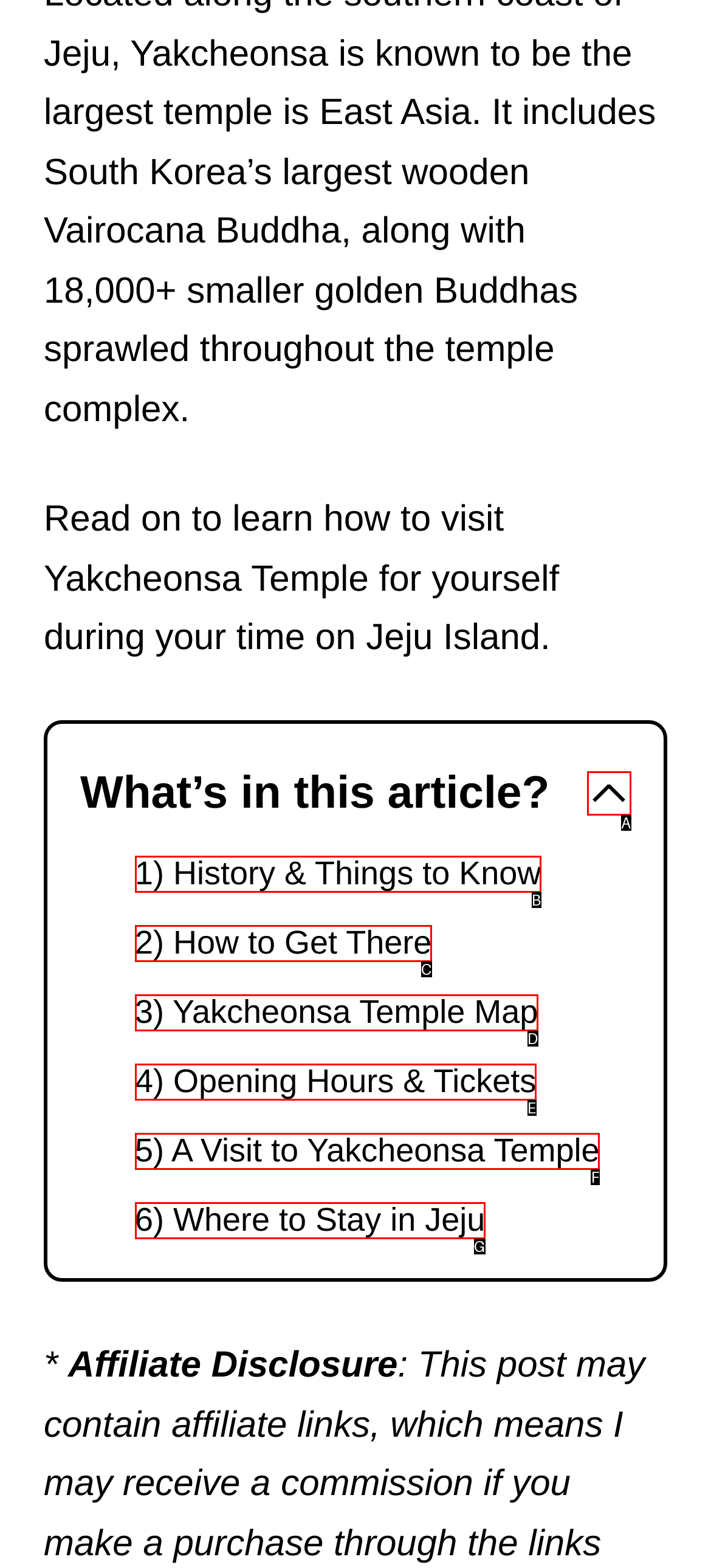From the provided options, which letter corresponds to the element described as: 2) How to Get There
Answer with the letter only.

C